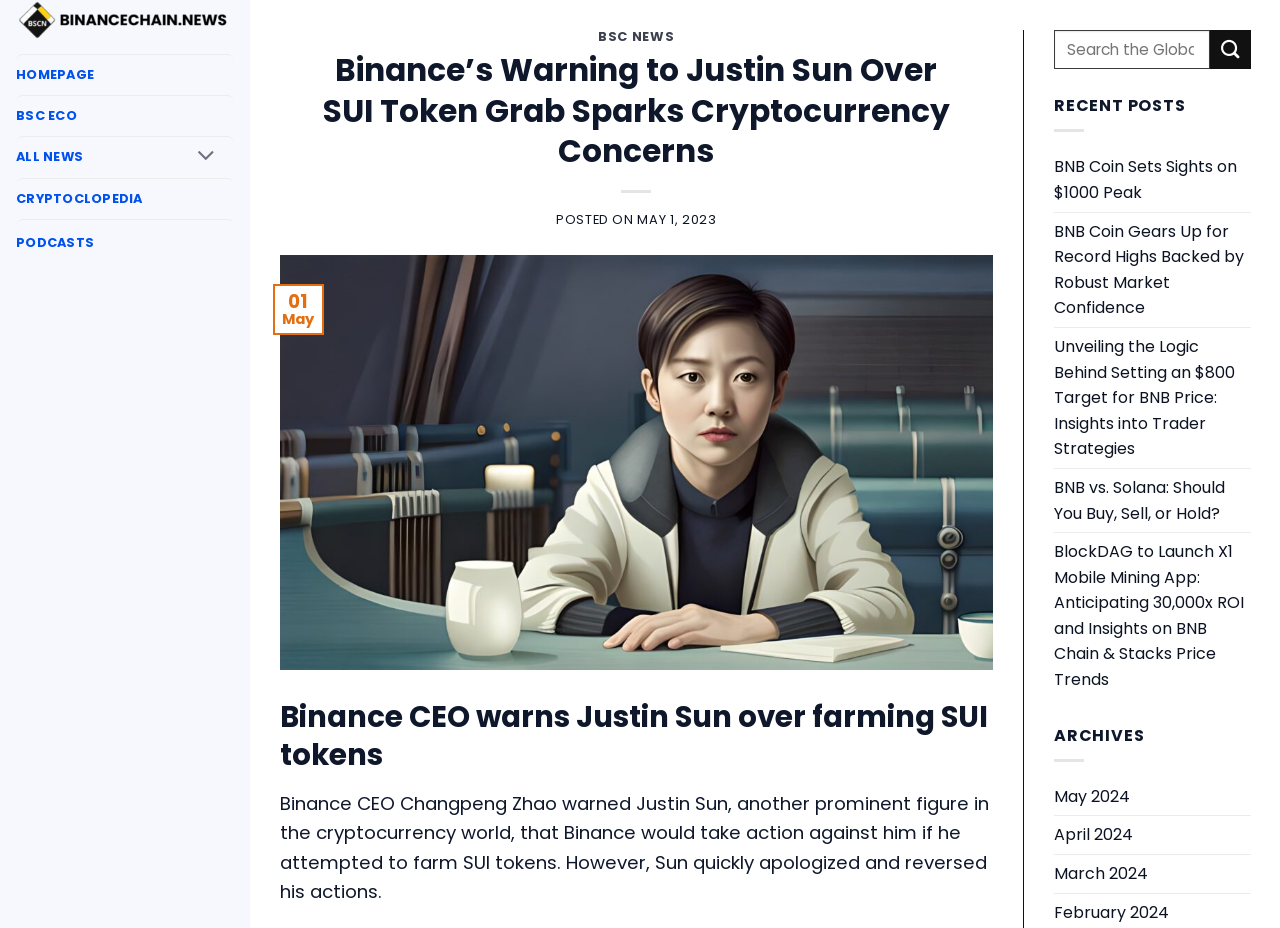Determine the bounding box coordinates of the clickable element to achieve the following action: 'Go to BSC NEWS'. Provide the coordinates as four float values between 0 and 1, formatted as [left, top, right, bottom].

[0.467, 0.029, 0.527, 0.05]